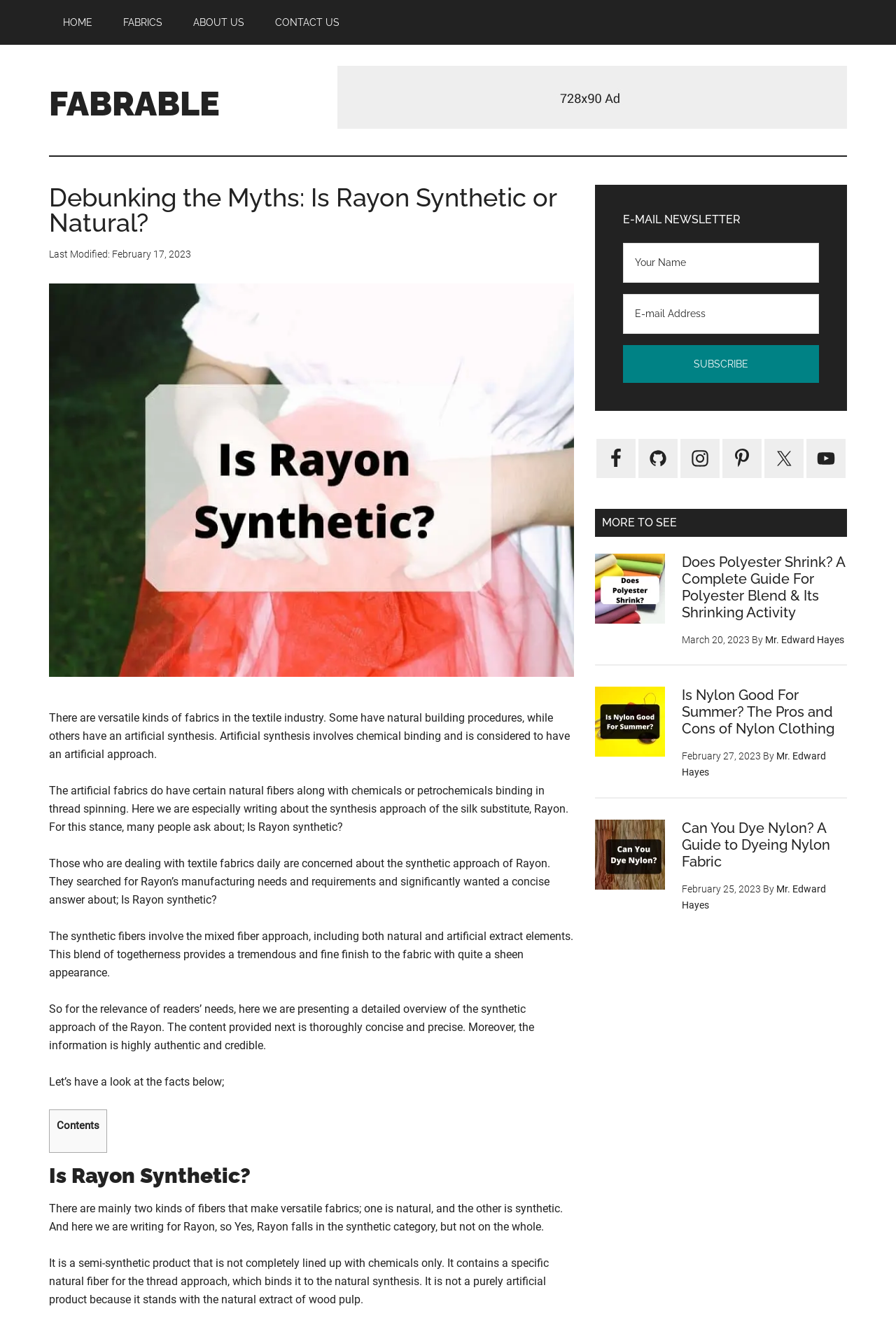Kindly determine the bounding box coordinates of the area that needs to be clicked to fulfill this instruction: "Follow the 'Facebook' link".

[0.666, 0.333, 0.709, 0.363]